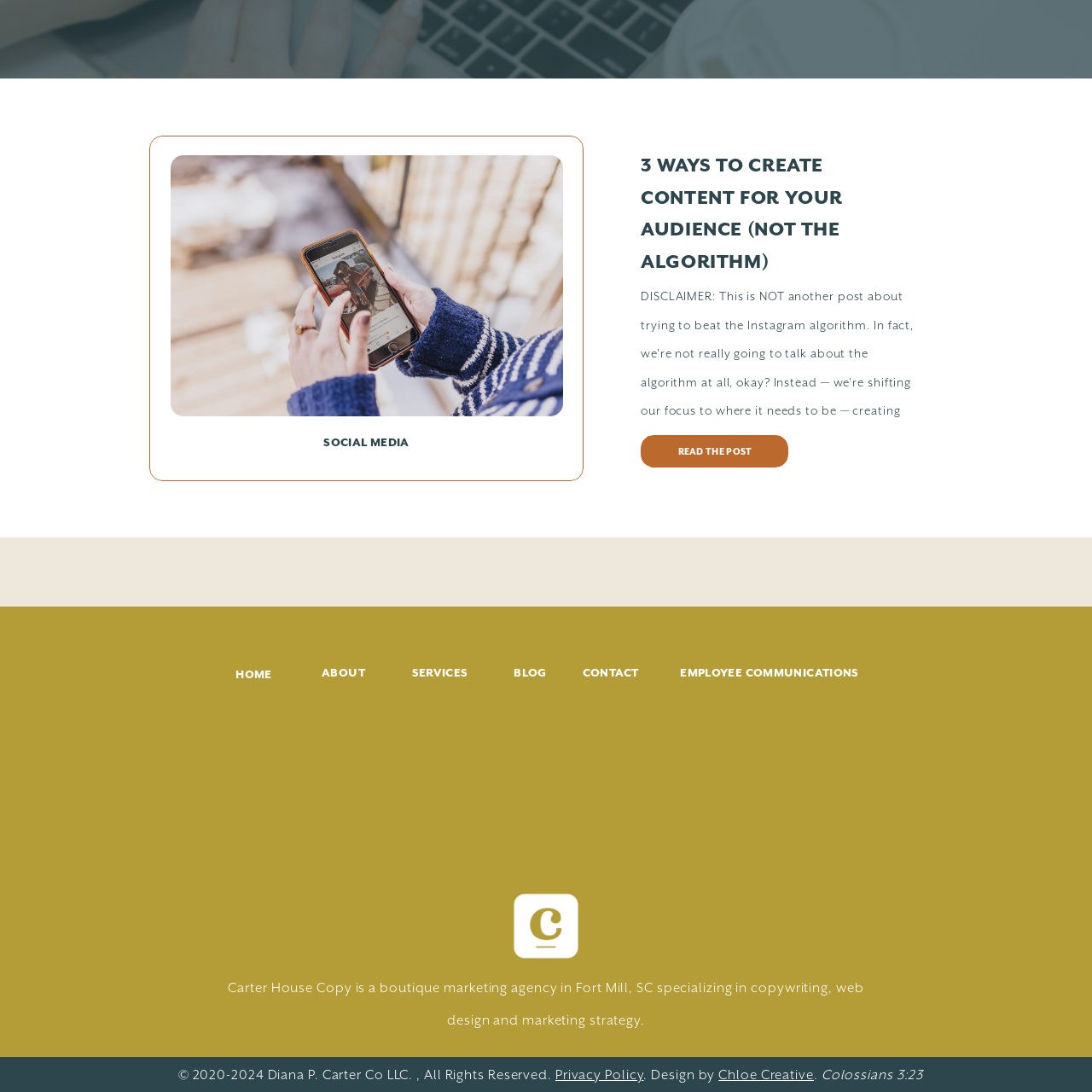Focus on the image encased in the red box and respond to the question with a single word or phrase:
What is the topic of the webpage?

Social media content